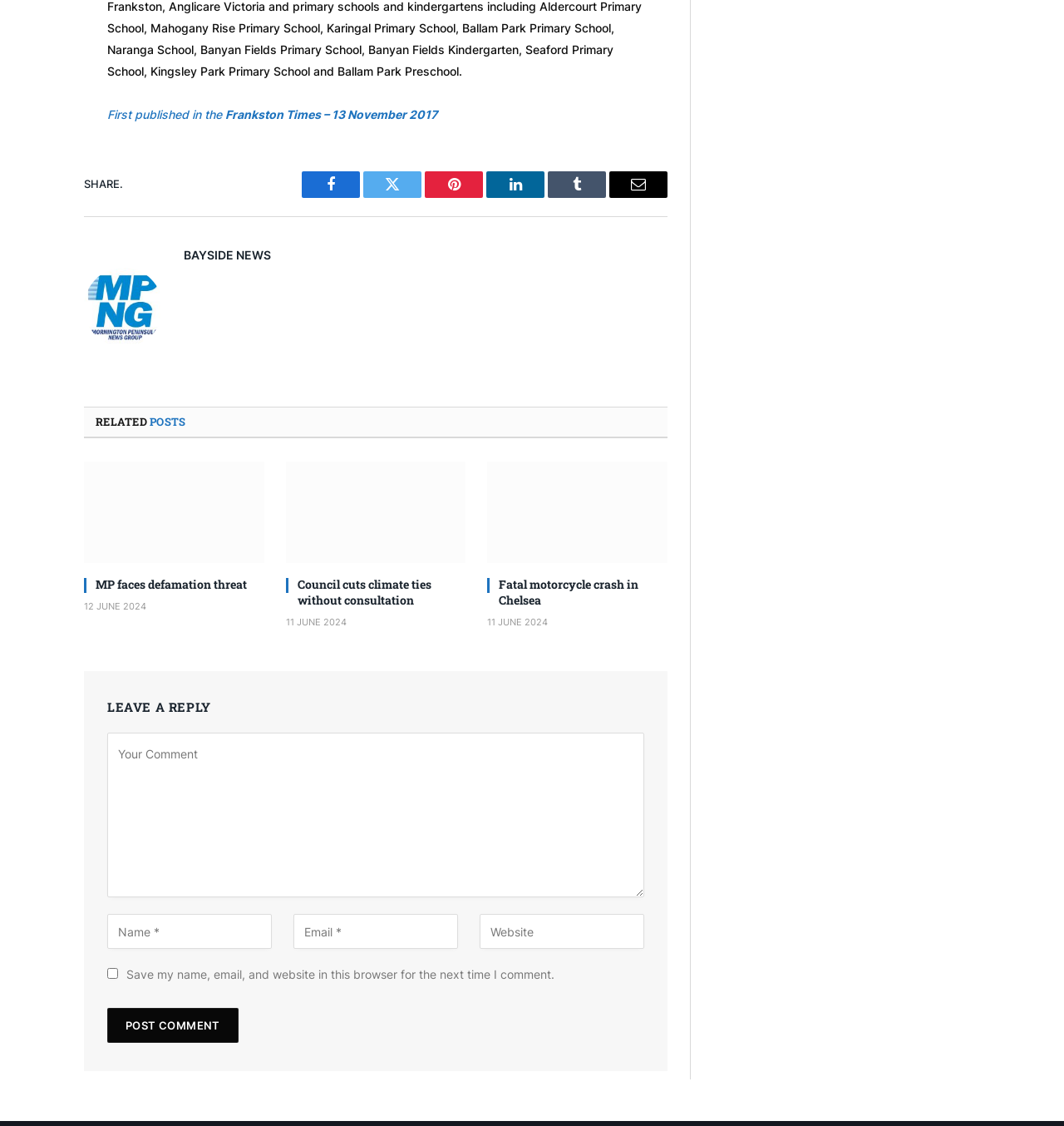Identify the bounding box coordinates of the area that should be clicked in order to complete the given instruction: "Read related post 'MP faces defamation threat'". The bounding box coordinates should be four float numbers between 0 and 1, i.e., [left, top, right, bottom].

[0.079, 0.41, 0.248, 0.5]